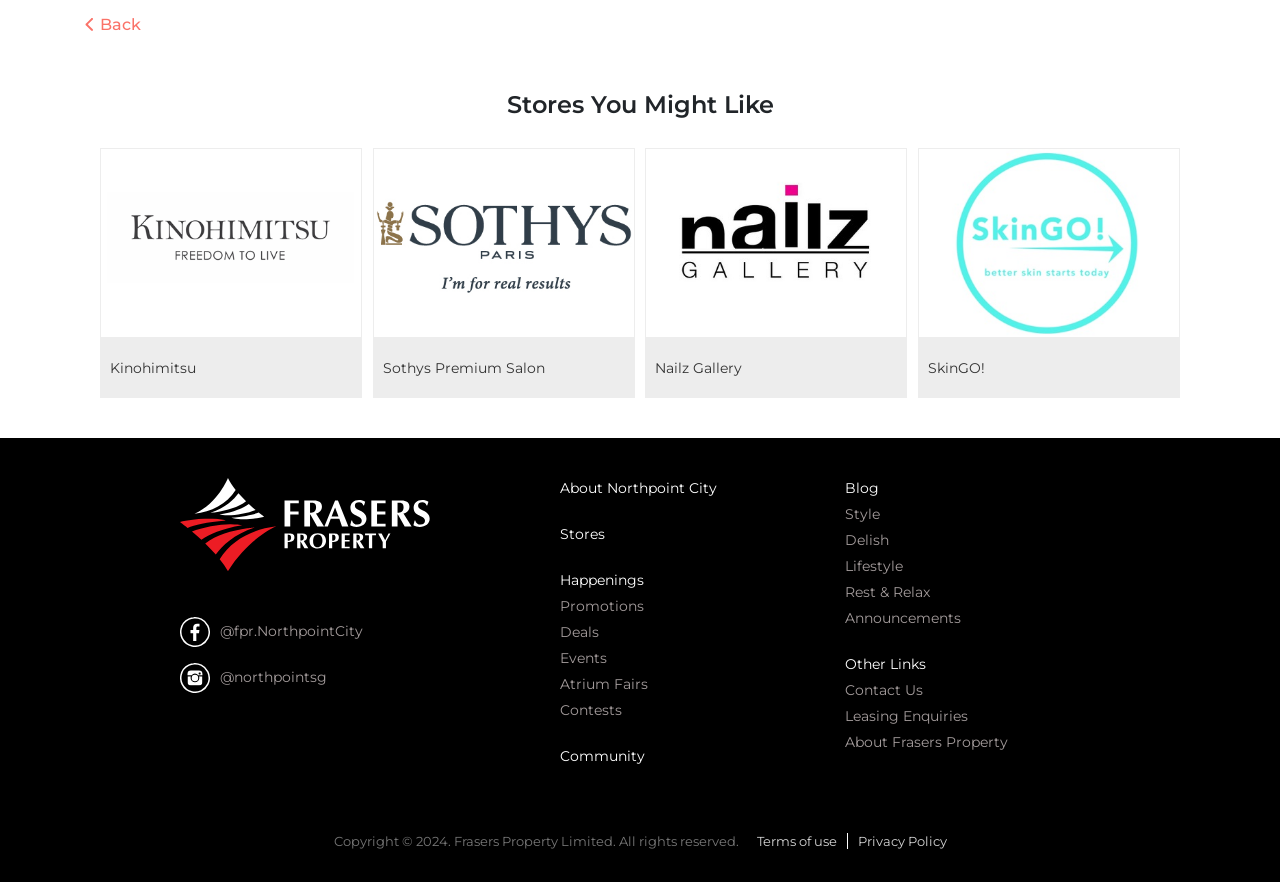Determine the bounding box coordinates for the UI element with the following description: "Islamic and Middle Eastern Studies". The coordinates should be four float numbers between 0 and 1, represented as [left, top, right, bottom].

None